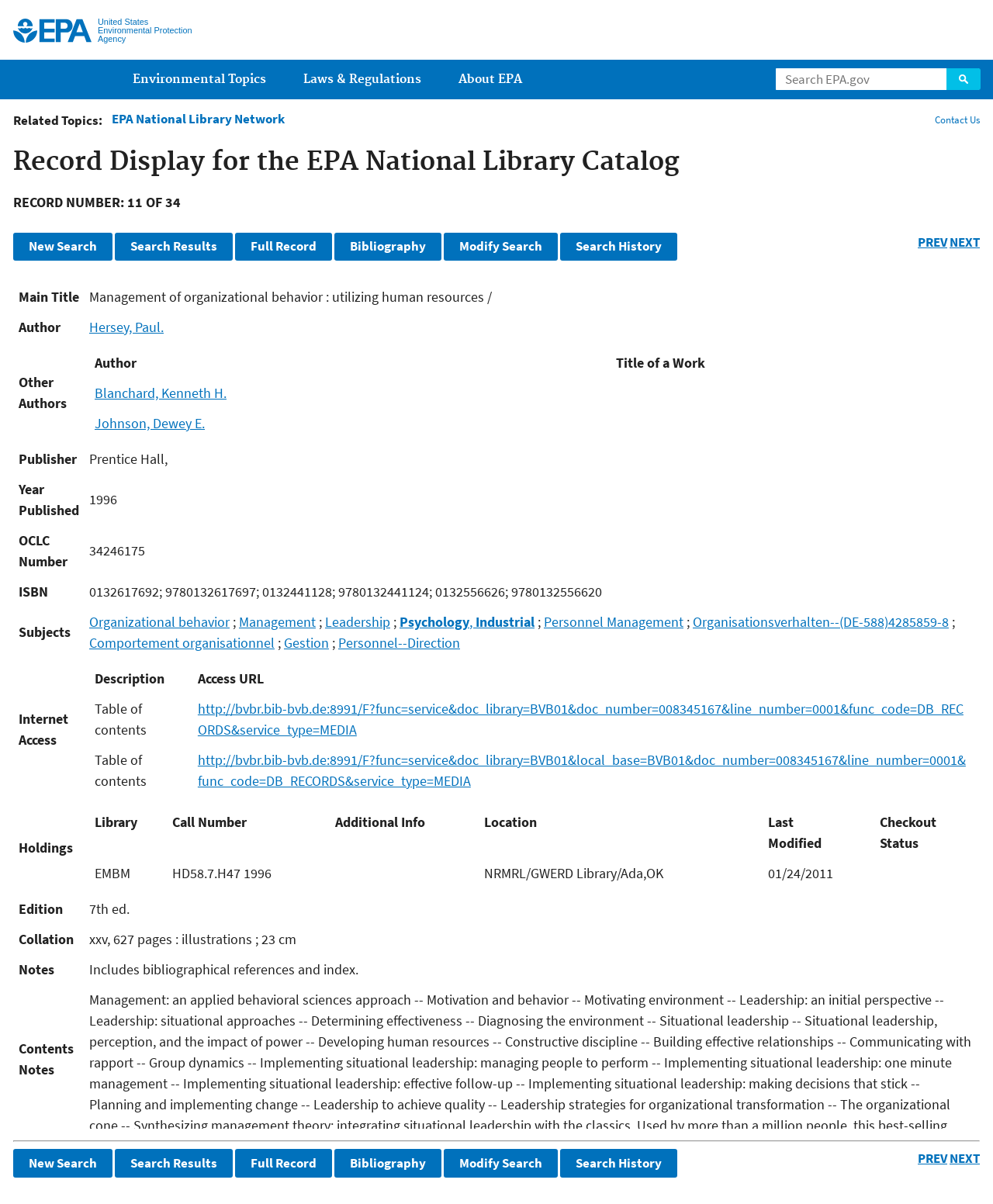Respond to the question with just a single word or phrase: 
What is the title of the book?

Management of organizational behavior